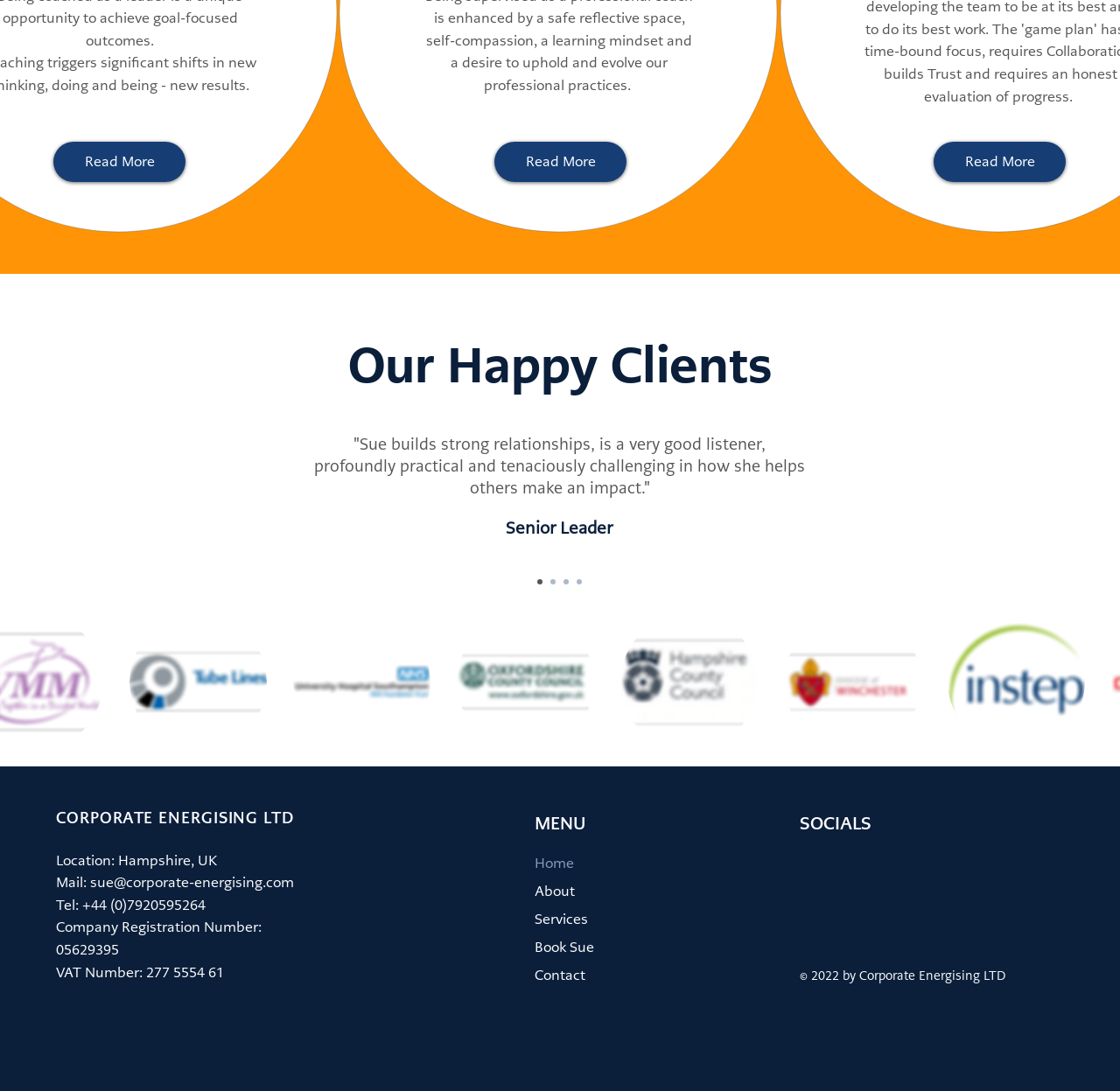Please analyze the image and provide a thorough answer to the question:
What is the title of the company?

I found the title of the company by looking at the link element with the text 'CORPORATE ENERGISING LTD' located at the bottom of the page, which is likely to be the company's name.